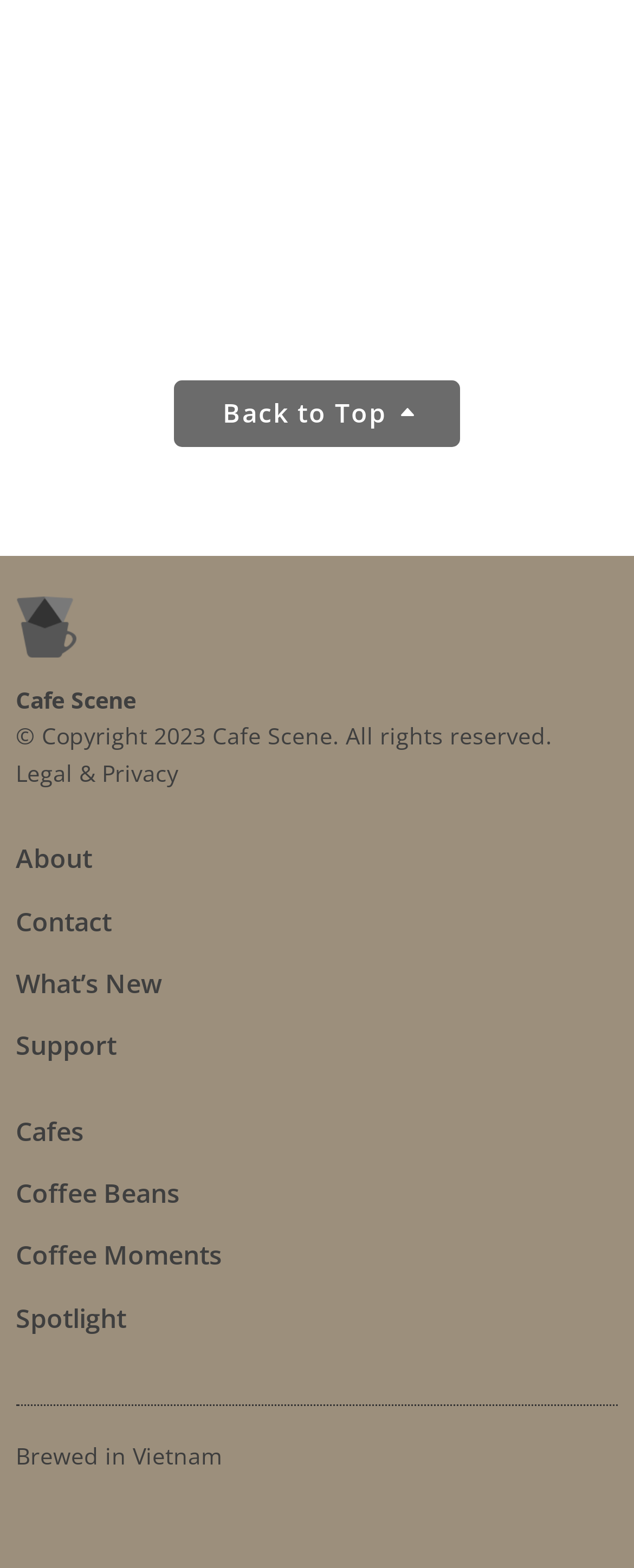What is the country where the coffee is brewed?
Please answer the question with as much detail and depth as you can.

The country where the coffee is brewed can be found in the StaticText element with the text 'Brewed in Vietnam' located at the bottom of the webpage.